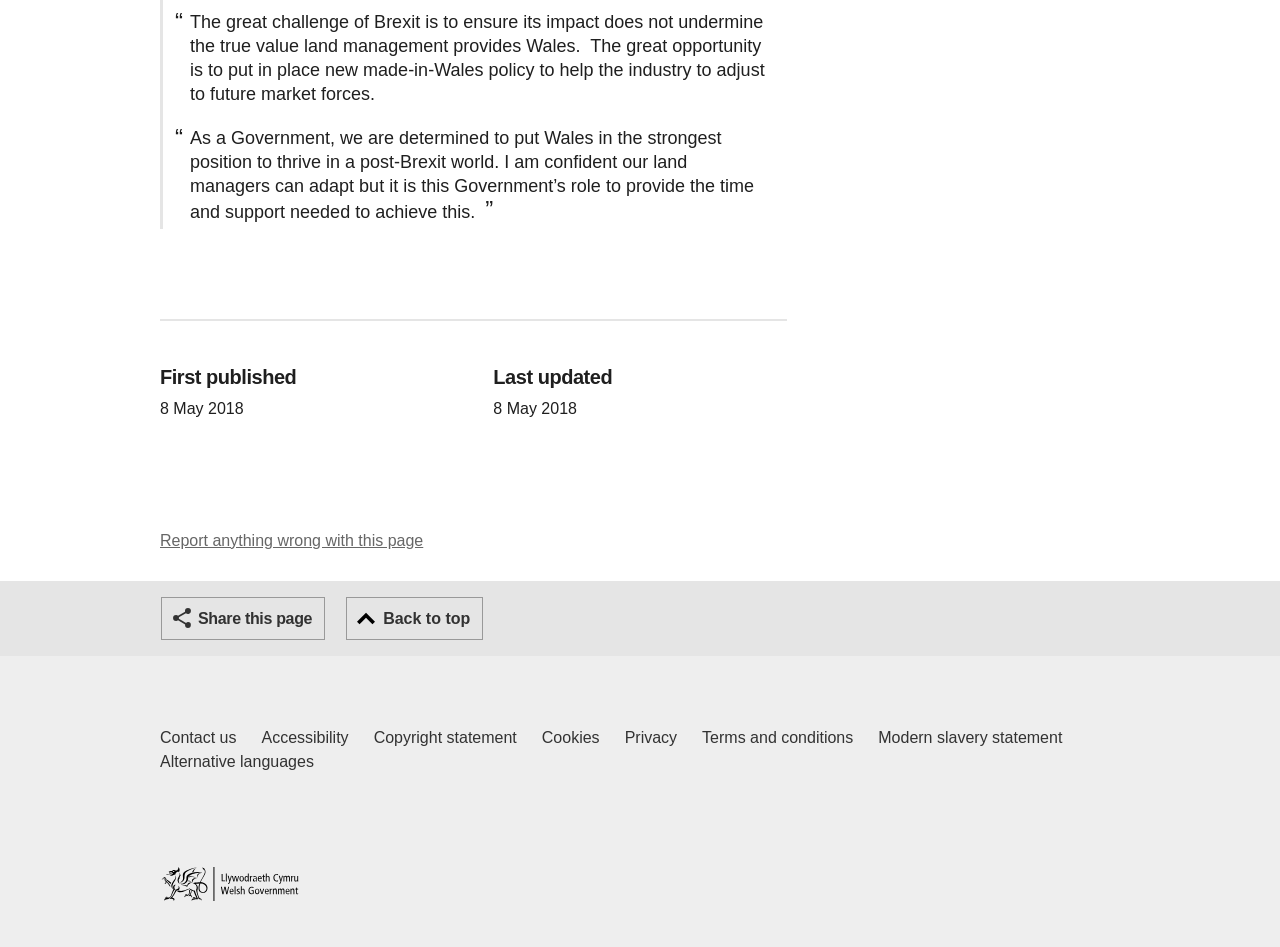Please identify the bounding box coordinates of the clickable region that I should interact with to perform the following instruction: "Go to home page". The coordinates should be expressed as four float numbers between 0 and 1, i.e., [left, top, right, bottom].

[0.125, 0.916, 0.234, 0.952]